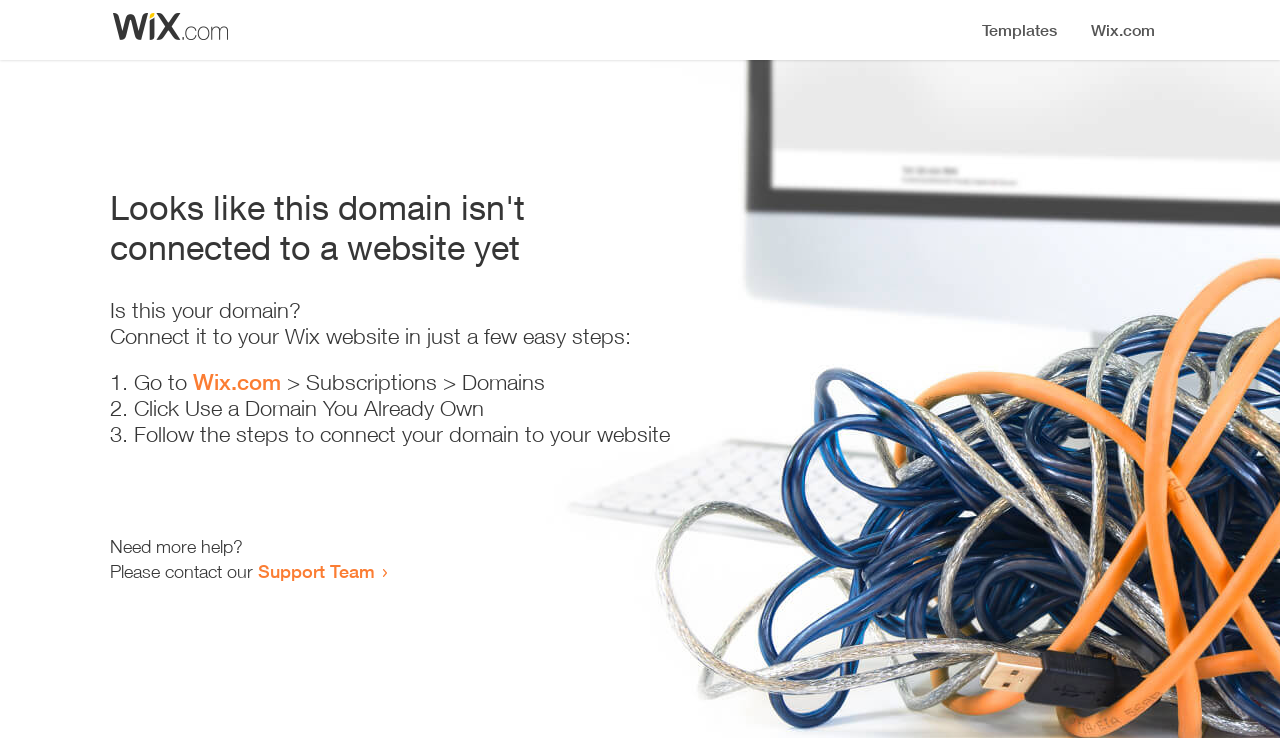Identify the bounding box for the UI element described as: "Wix.com". The coordinates should be four float numbers between 0 and 1, i.e., [left, top, right, bottom].

[0.151, 0.5, 0.22, 0.535]